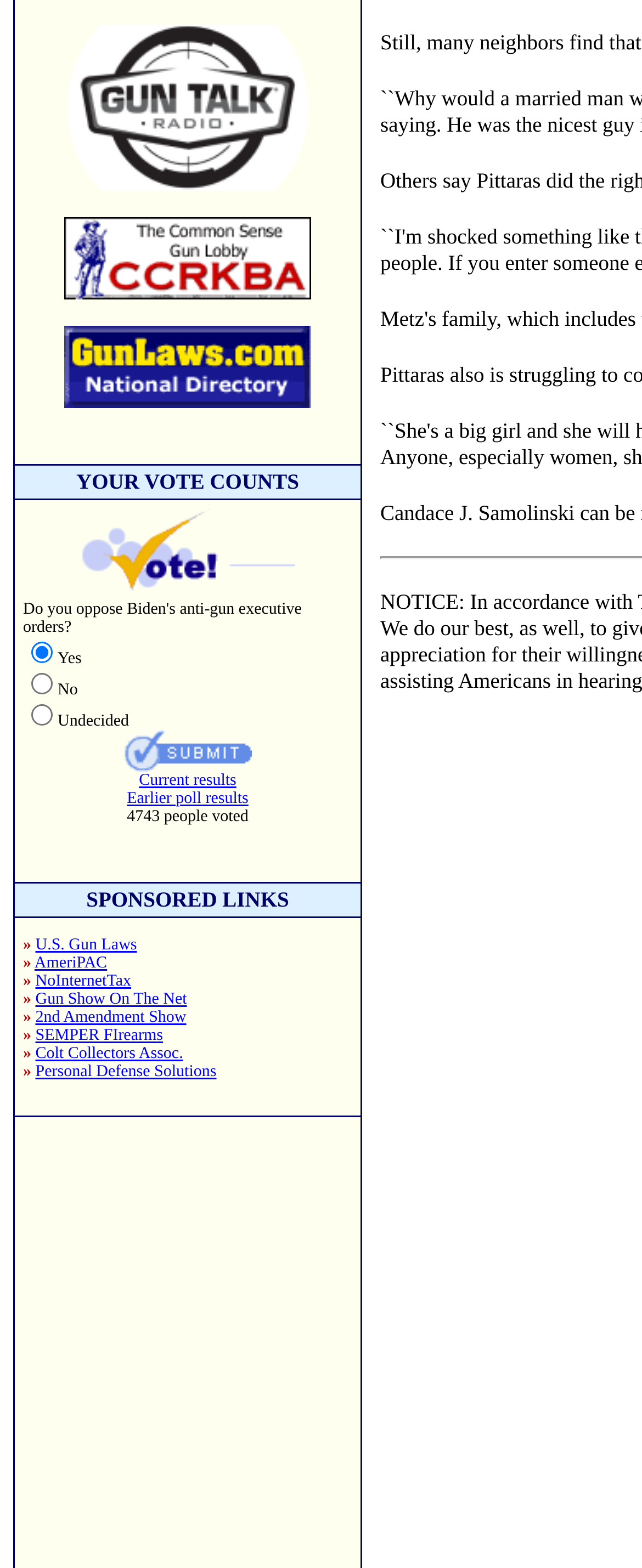Please provide the bounding box coordinate of the region that matches the element description: AmeriPAC. Coordinates should be in the format (top-left x, top-left y, bottom-right x, bottom-right y) and all values should be between 0 and 1.

[0.054, 0.609, 0.167, 0.62]